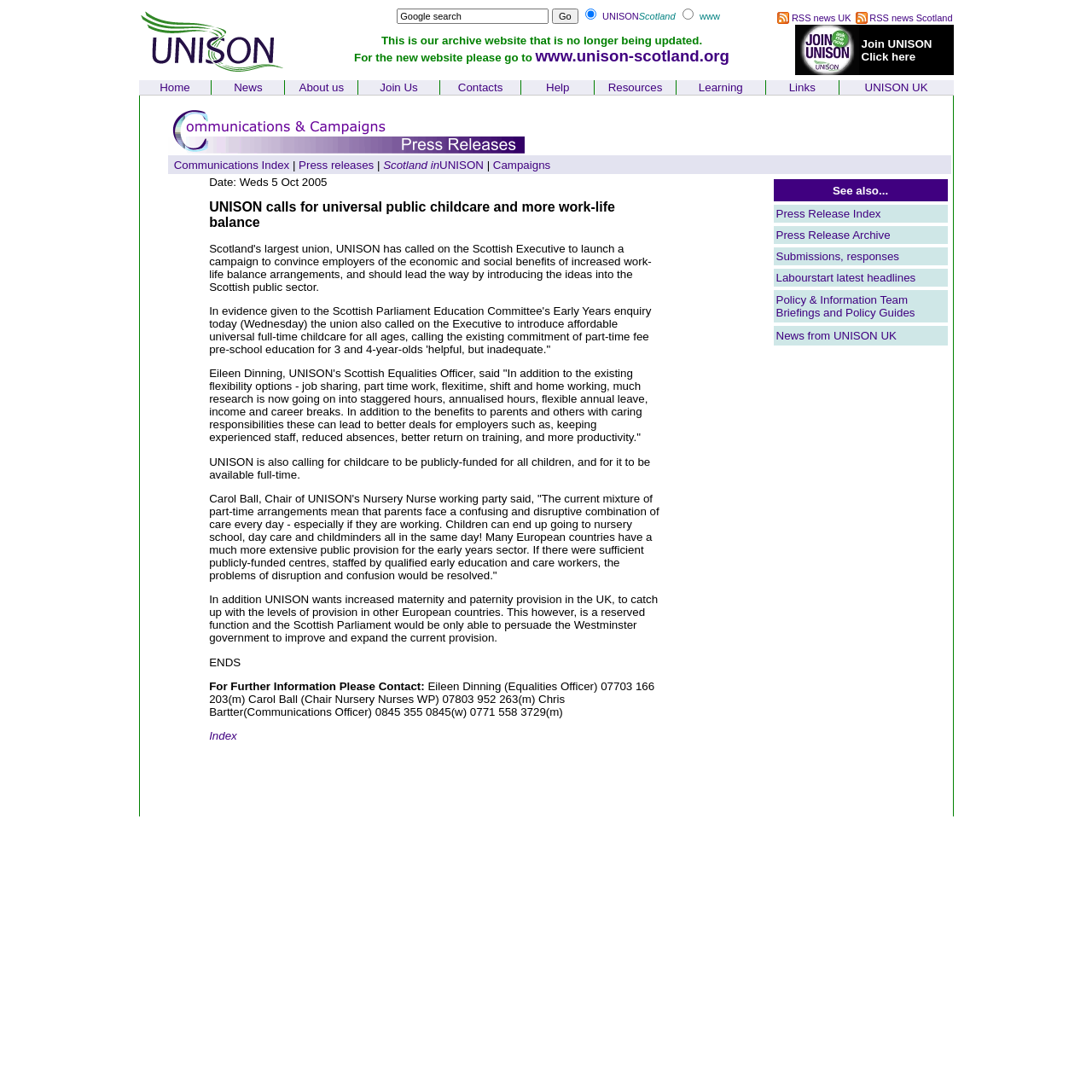How many links are in the top navigation menu?
Based on the image, answer the question with a single word or brief phrase.

9